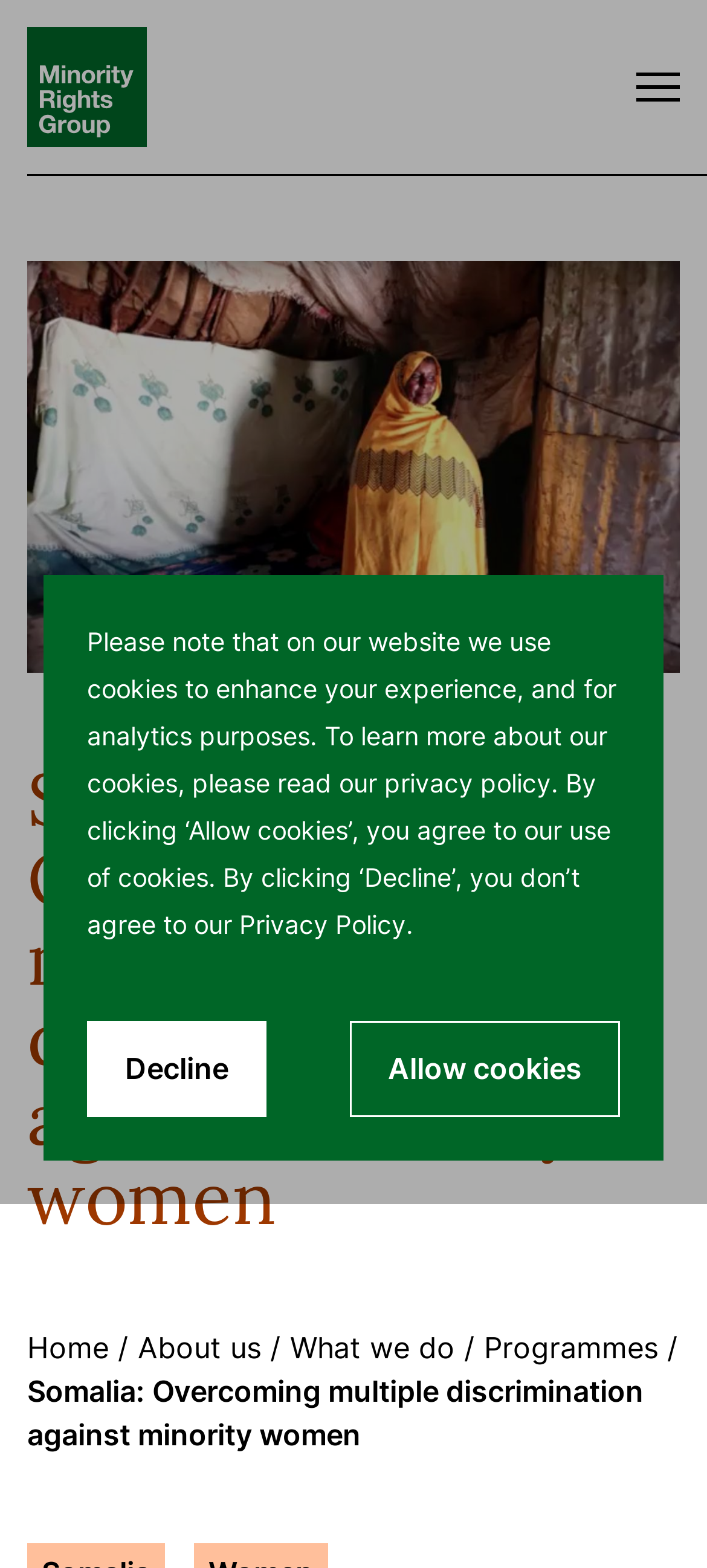What is the navigation menu?
Provide an in-depth answer to the question, covering all aspects.

I found the answer by looking at the links at the top of the webpage, which include 'Home', 'About us', 'What we do', and 'Programmes'. This suggests that these links form the navigation menu of the website.